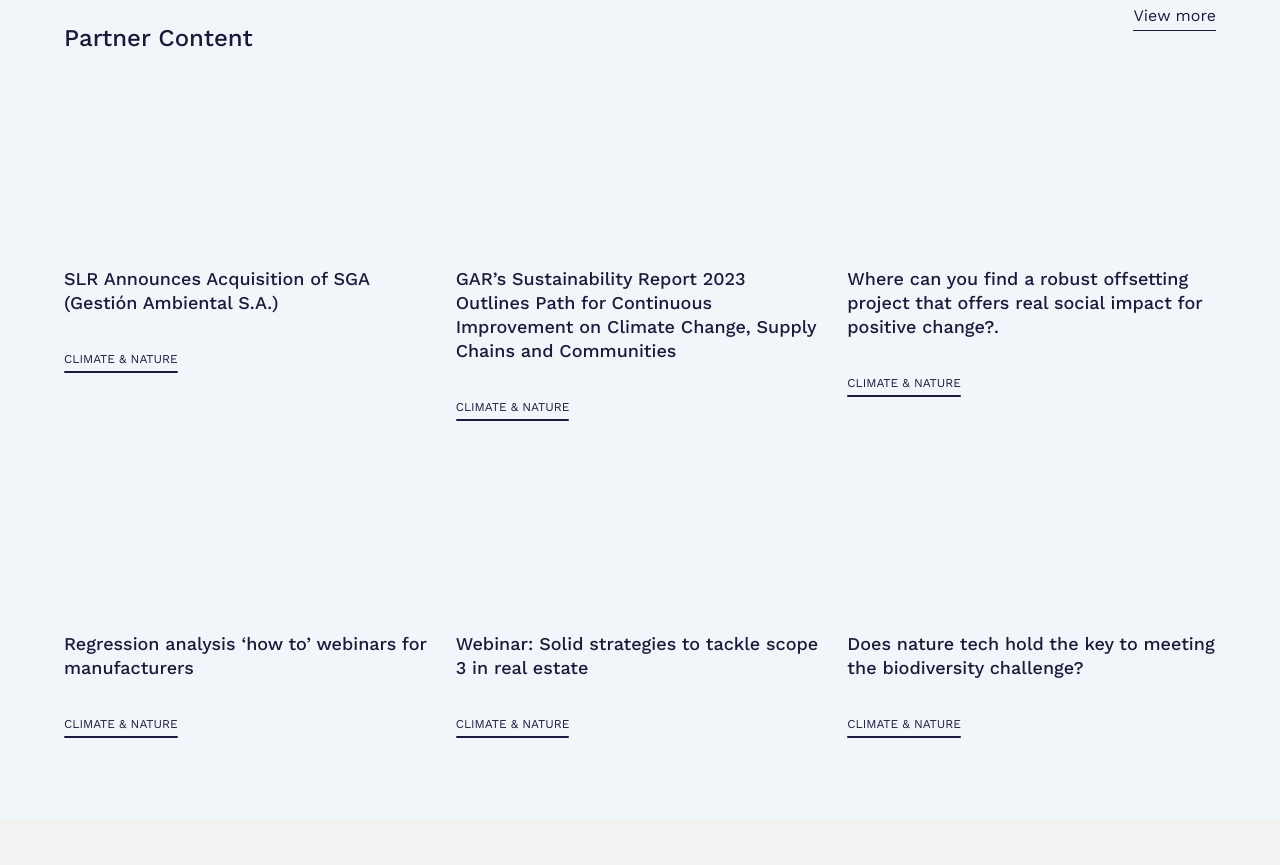Find and indicate the bounding box coordinates of the region you should select to follow the given instruction: "Learn about GAR's sustainability report".

[0.356, 0.119, 0.644, 0.292]